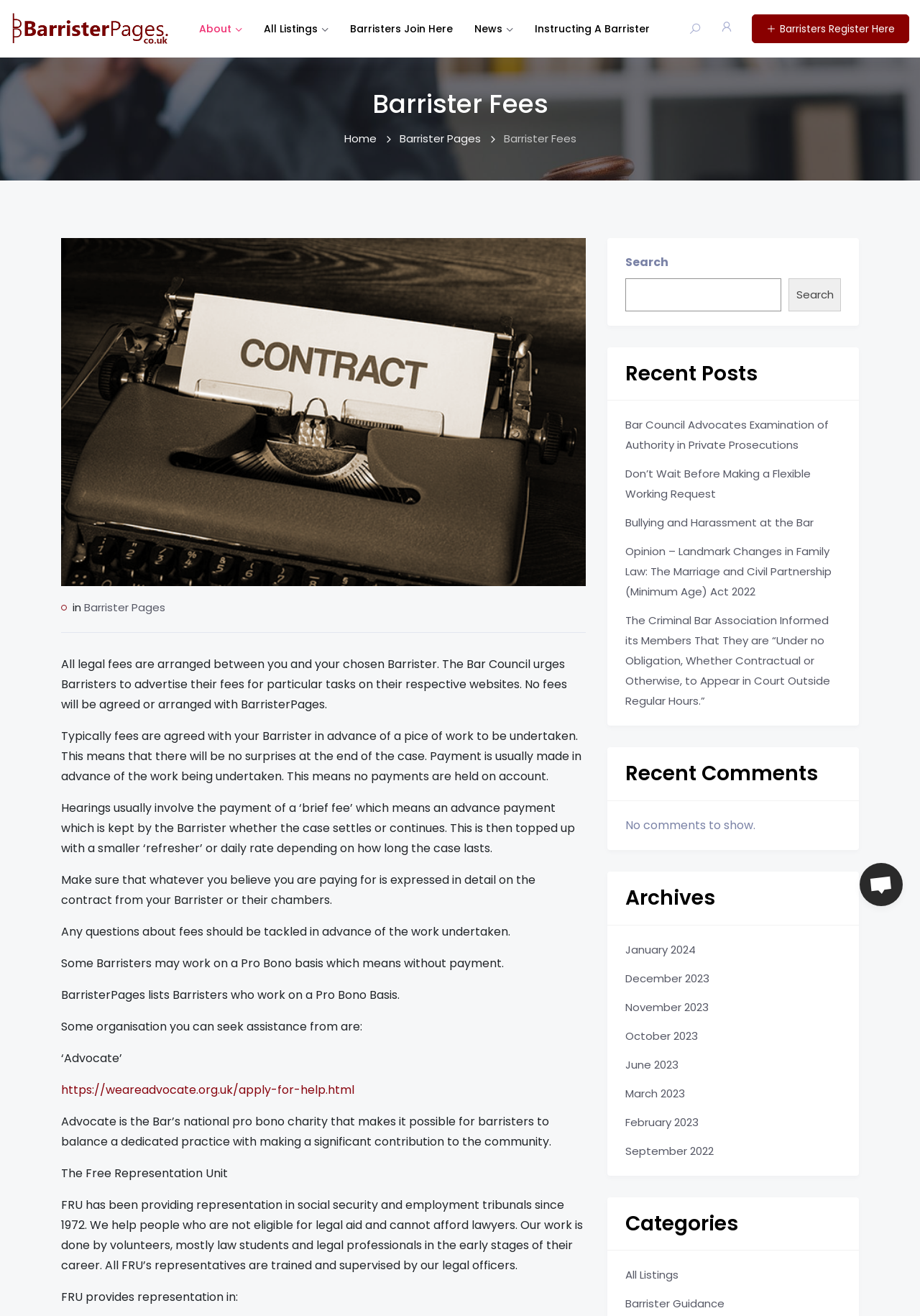What is the name of the Bar's national pro bono charity?
Please give a detailed and thorough answer to the question, covering all relevant points.

The name of the Bar's national pro bono charity is Advocate, which makes it possible for barristers to balance a dedicated practice with making a significant contribution to the community.